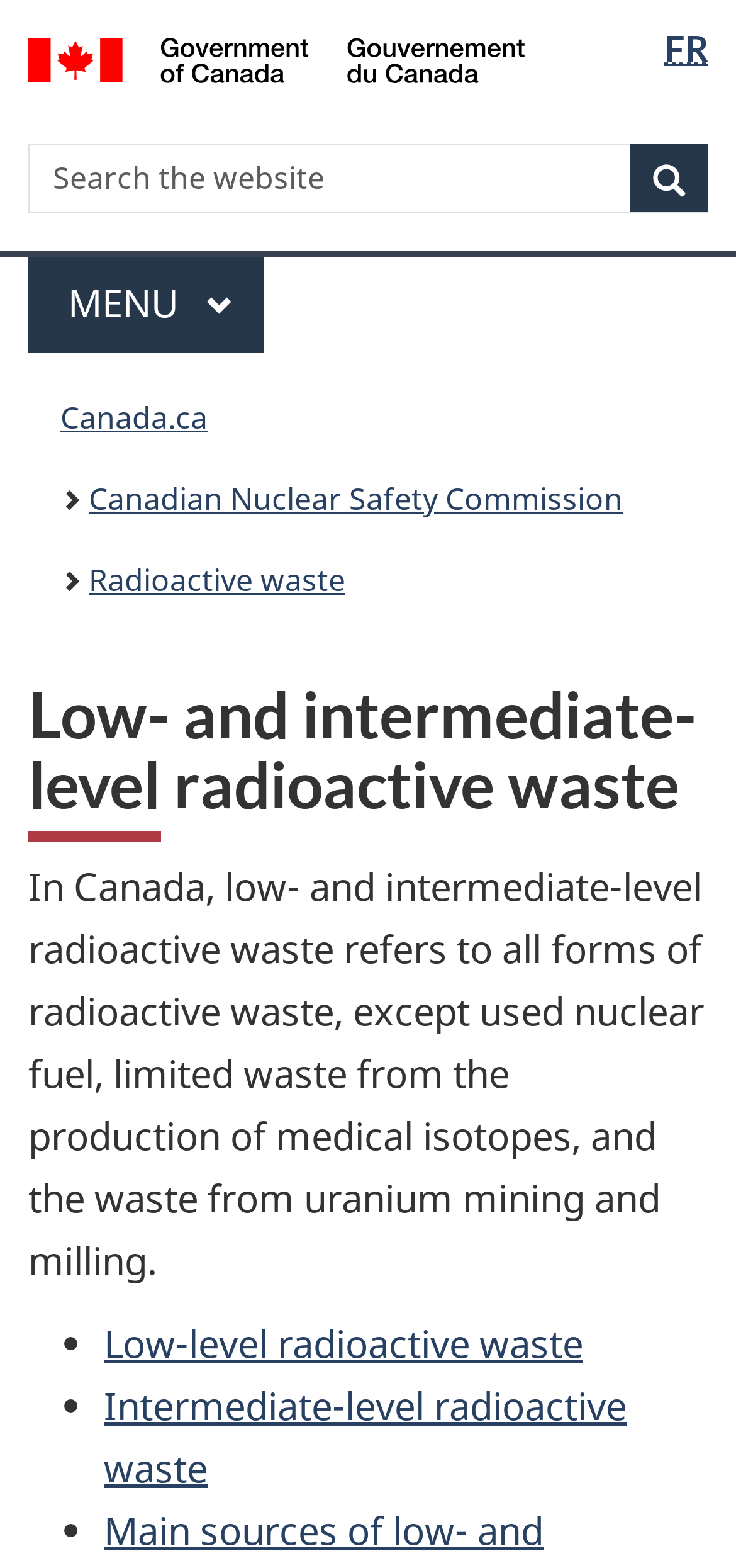Provide a brief response to the question using a single word or phrase: 
What type of waste is not included in low- and intermediate-level radioactive waste?

Used nuclear fuel